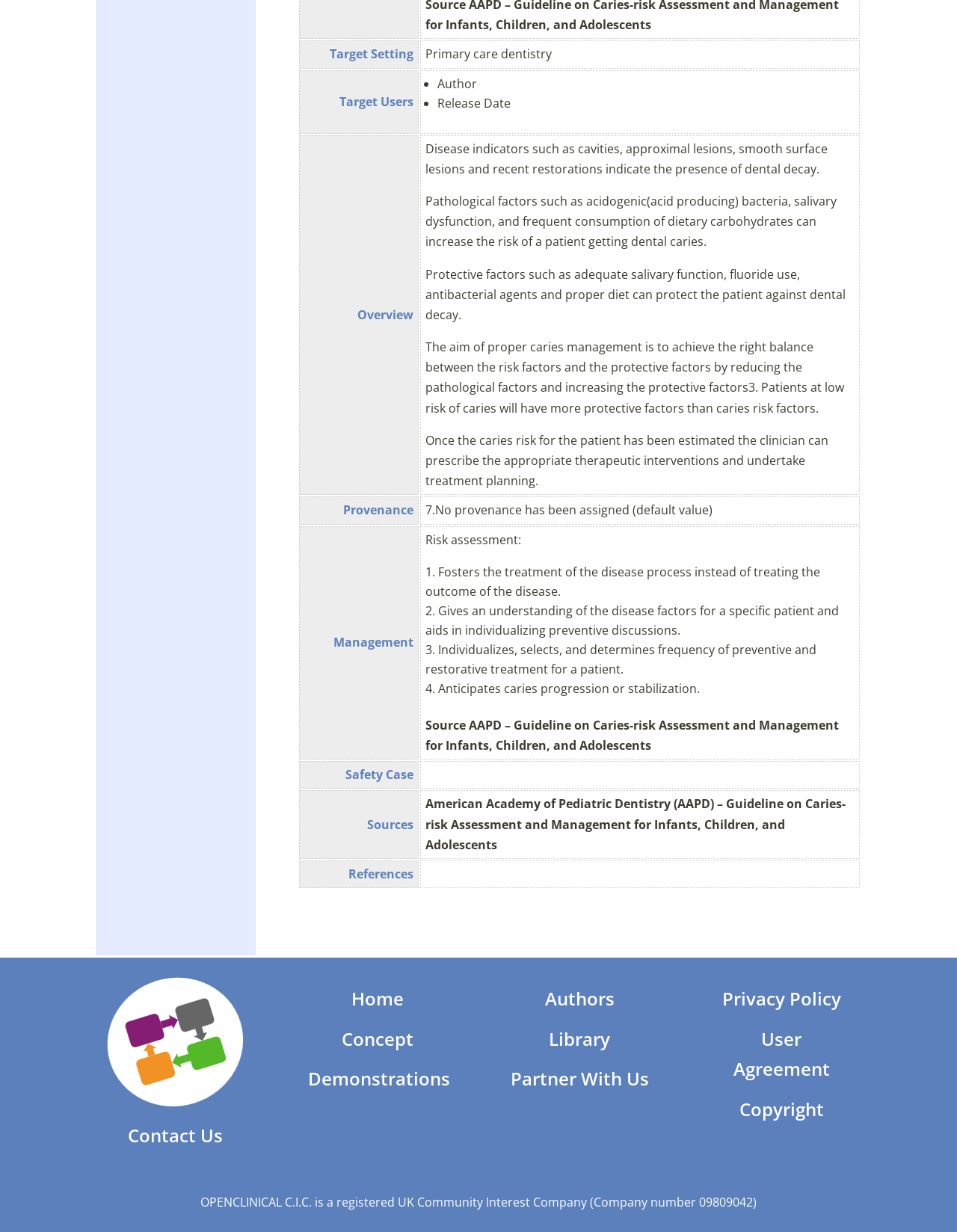Answer this question in one word or a short phrase: What is the purpose of caries management?

Achieve balance between risk and protective factors